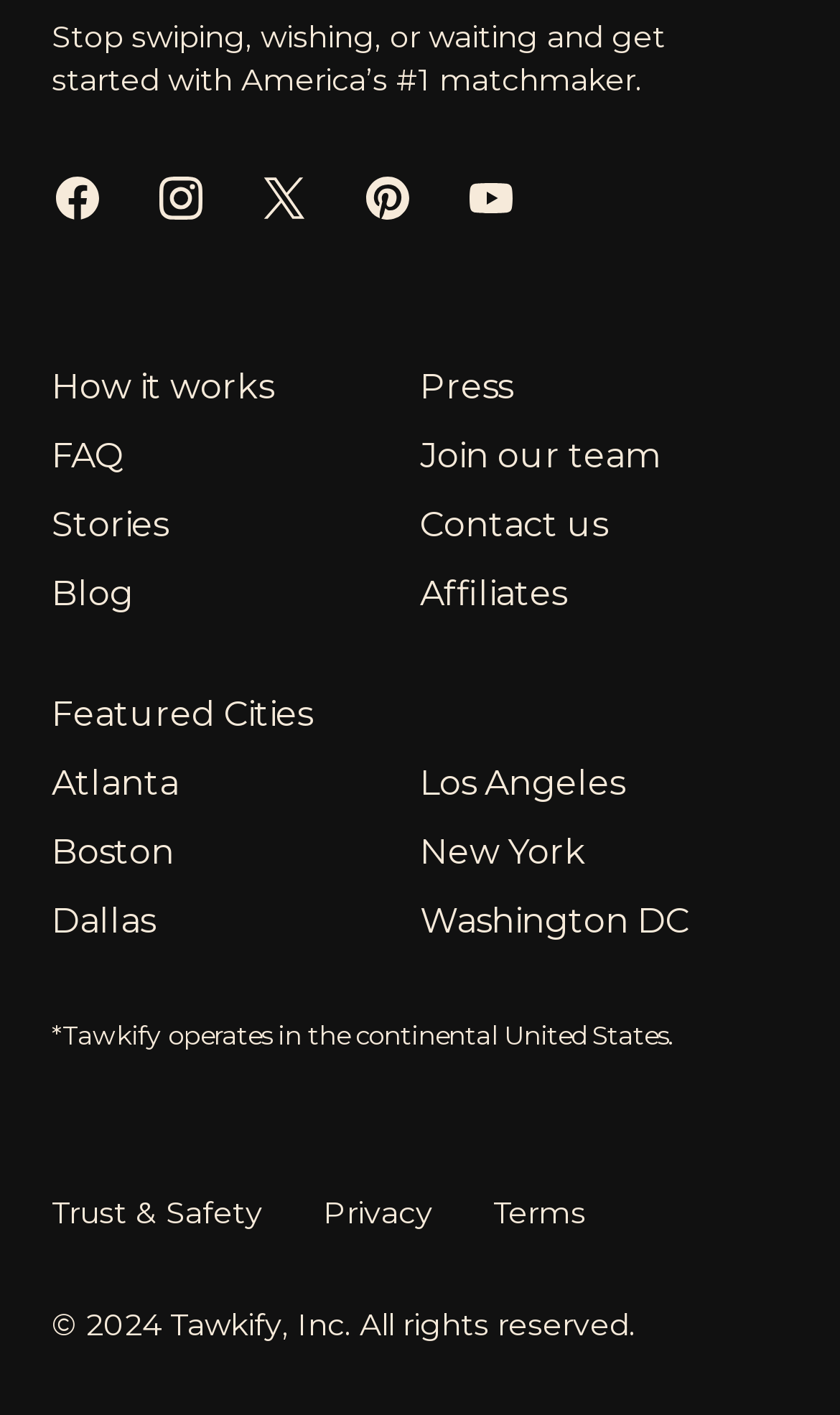Determine the bounding box coordinates of the region to click in order to accomplish the following instruction: "Read stories from Tawkify". Provide the coordinates as four float numbers between 0 and 1, specifically [left, top, right, bottom].

[0.062, 0.355, 0.2, 0.384]